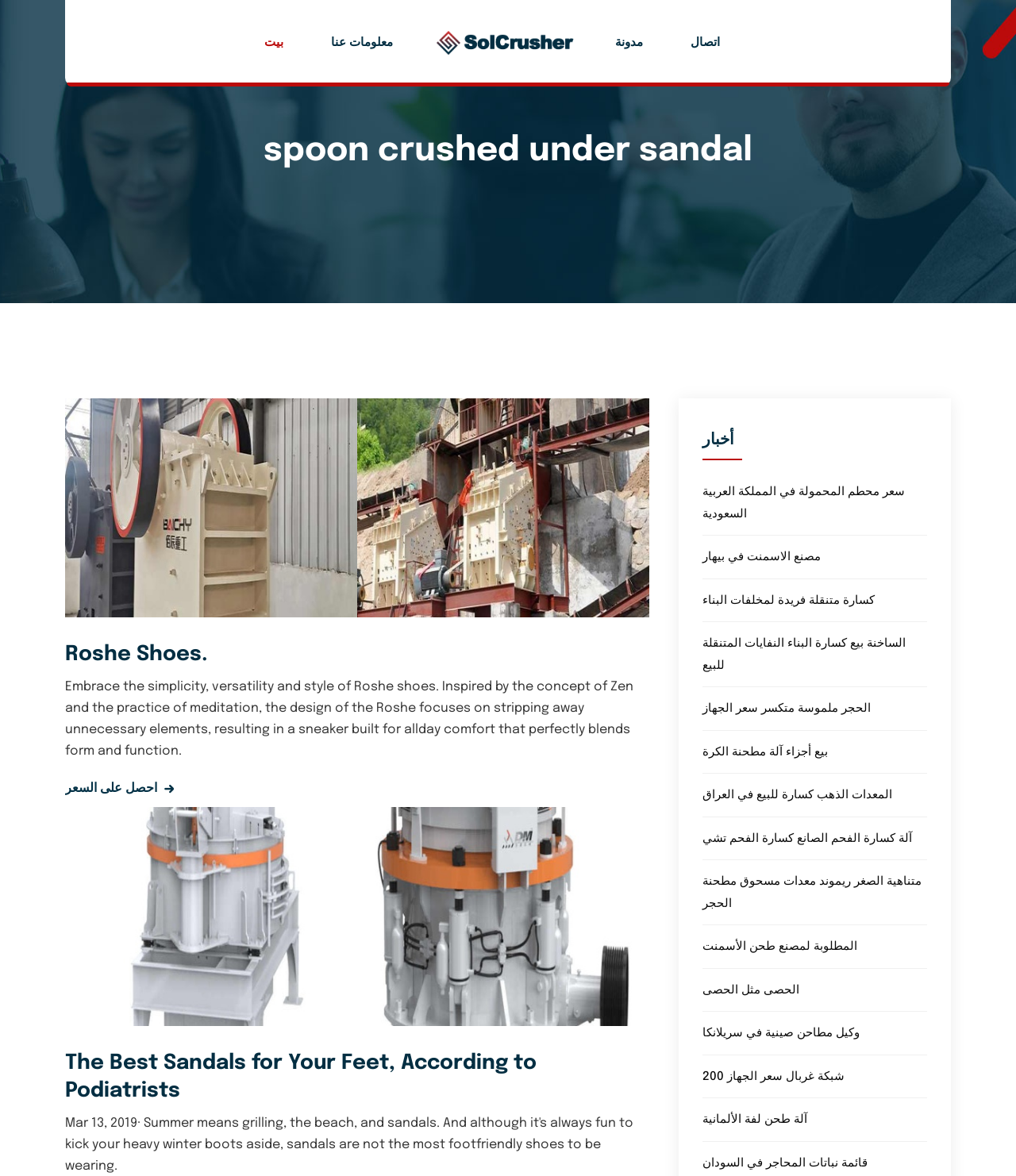Could you provide the bounding box coordinates for the portion of the screen to click to complete this instruction: "Get the price of Roshe Shoes"?

[0.064, 0.661, 0.17, 0.68]